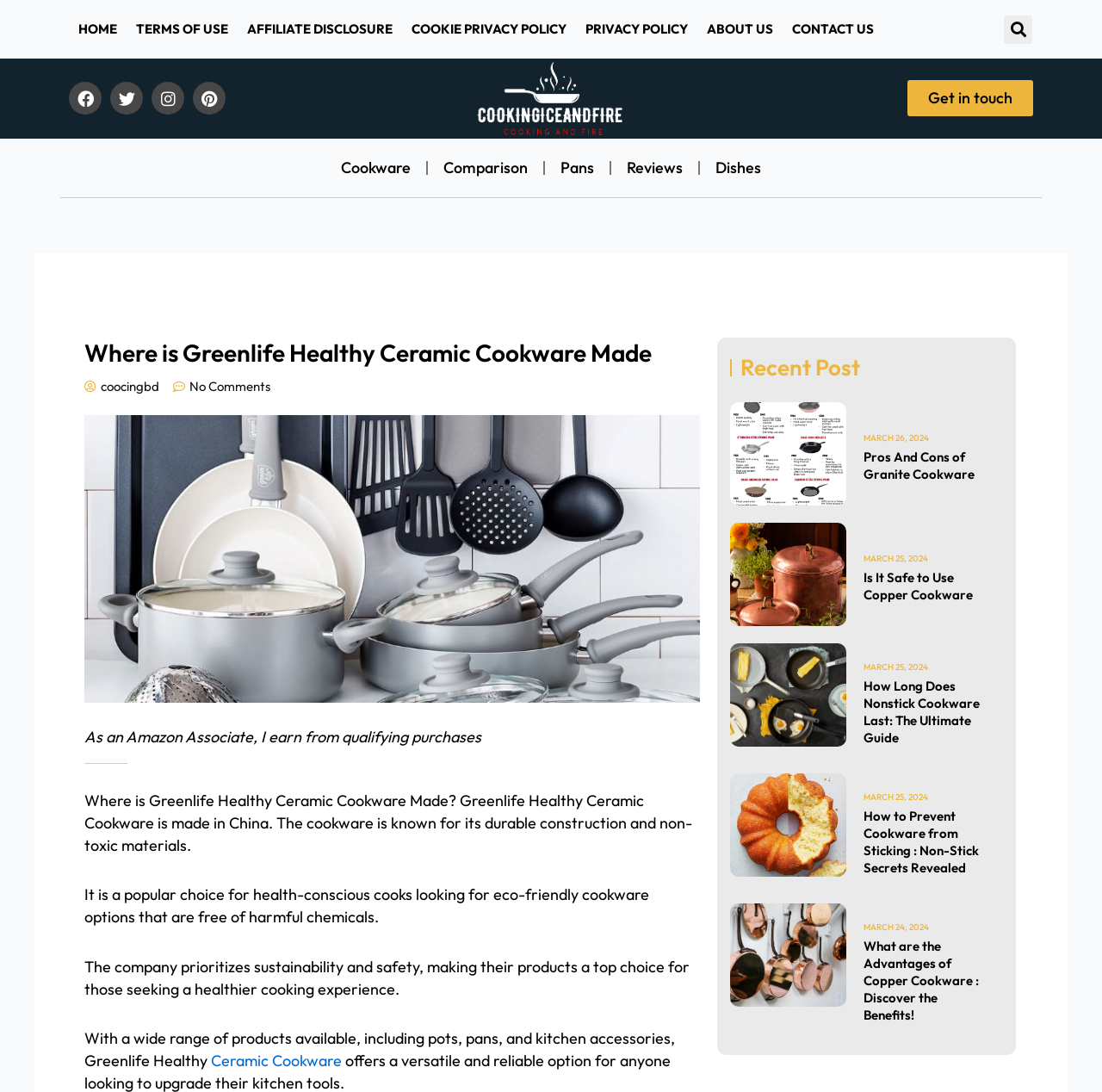Determine the bounding box coordinates of the clickable region to carry out the instruction: "Search for cooking accessories".

[0.873, 0.014, 0.937, 0.04]